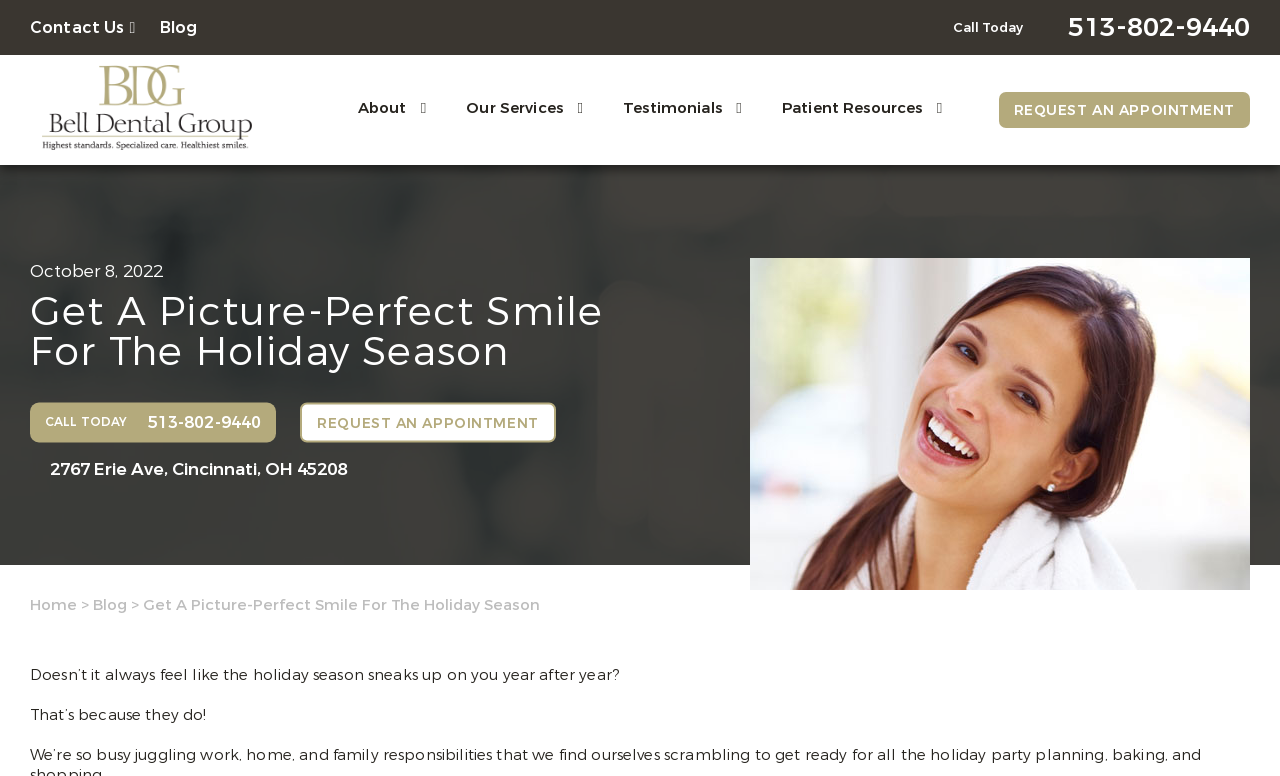Please mark the bounding box coordinates of the area that should be clicked to carry out the instruction: "Call the office".

[0.745, 0.019, 0.977, 0.044]